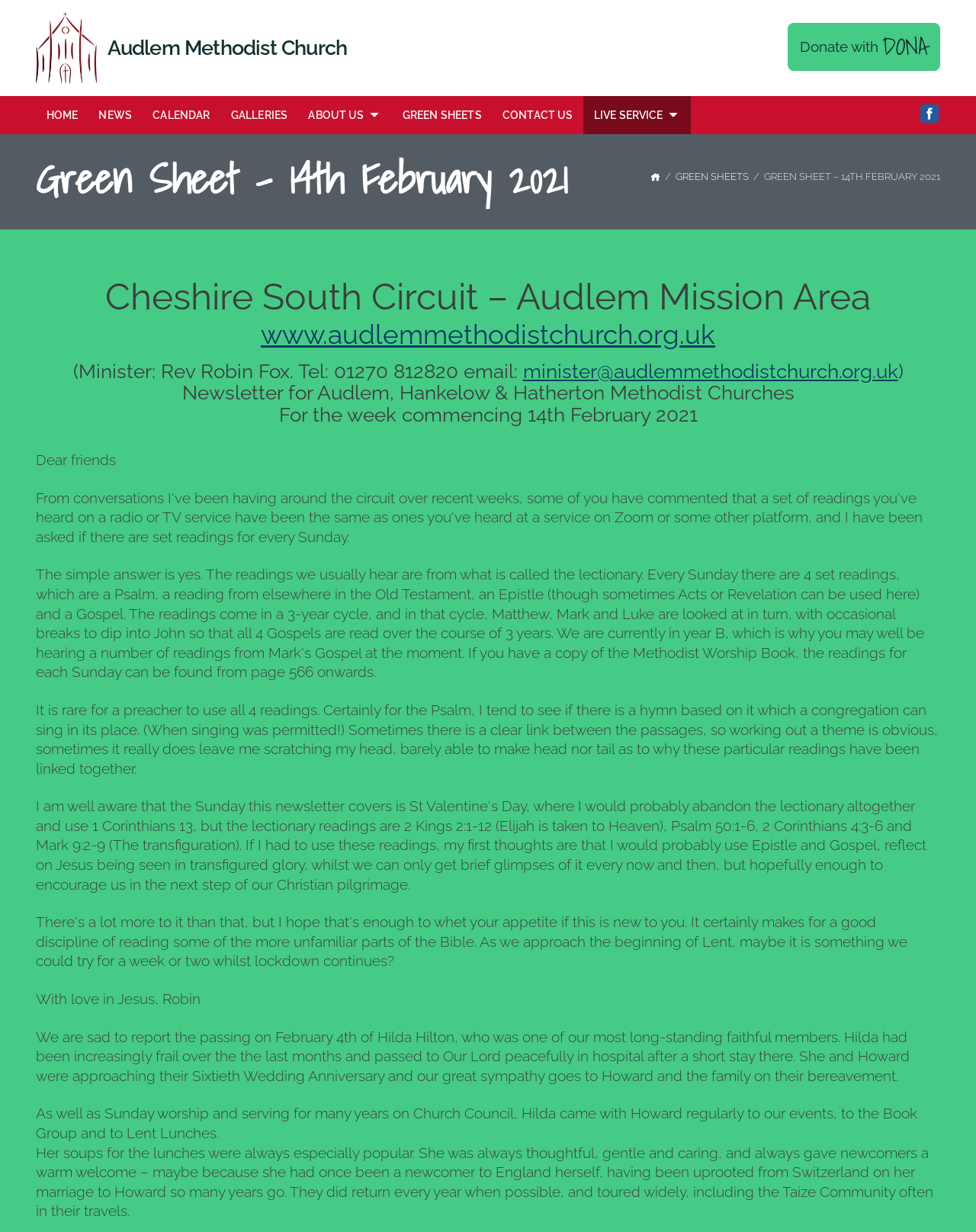What is the date of the Green Sheet?
Using the image as a reference, give an elaborate response to the question.

I found the answer by looking at the heading 'Green Sheet – 14th February 2021' which is located below the navigation menu. This heading suggests that the webpage is about a Green Sheet published on 14th February 2021.